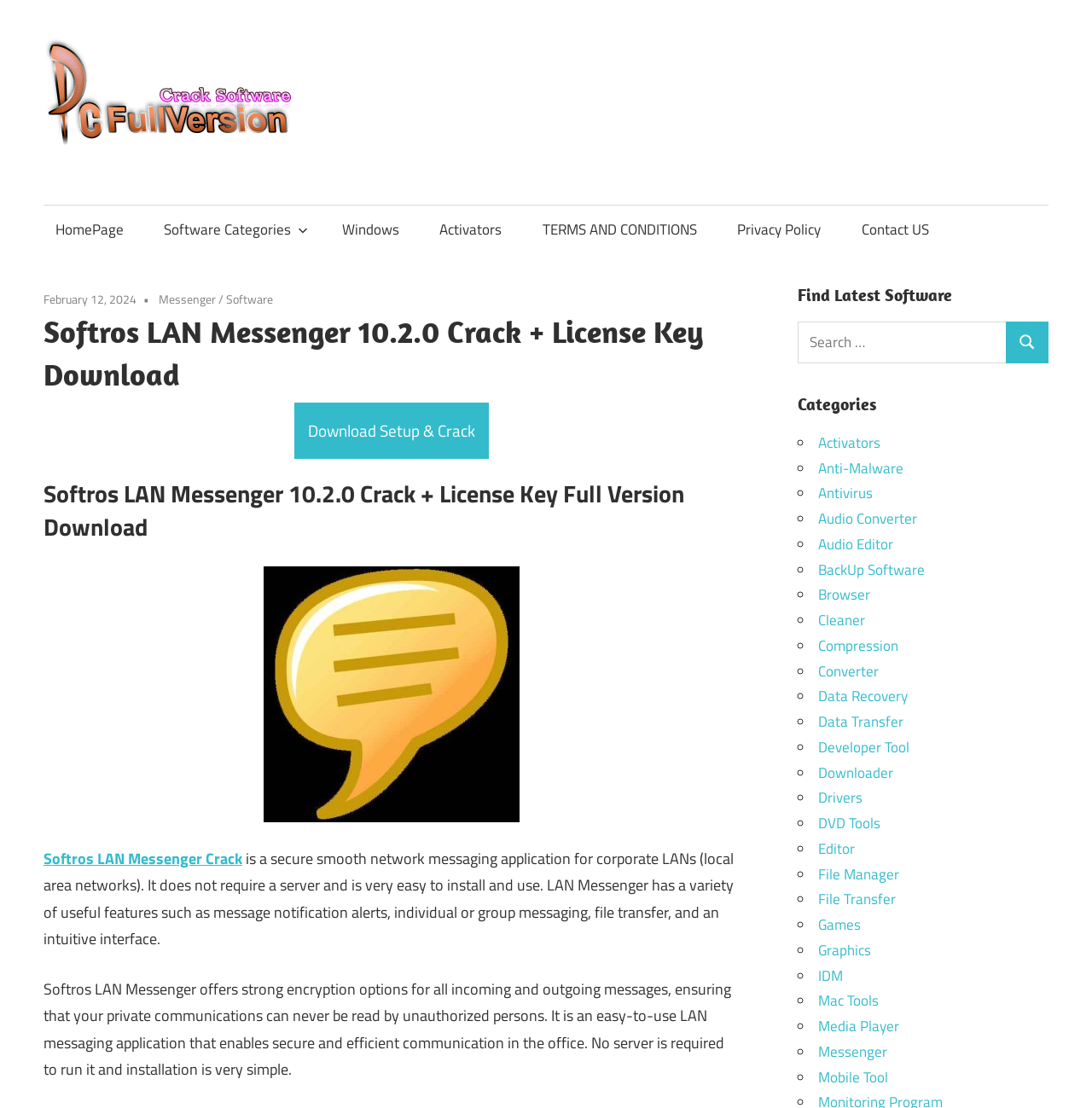Determine the bounding box coordinates for the region that must be clicked to execute the following instruction: "Search for software".

[0.73, 0.29, 0.922, 0.328]